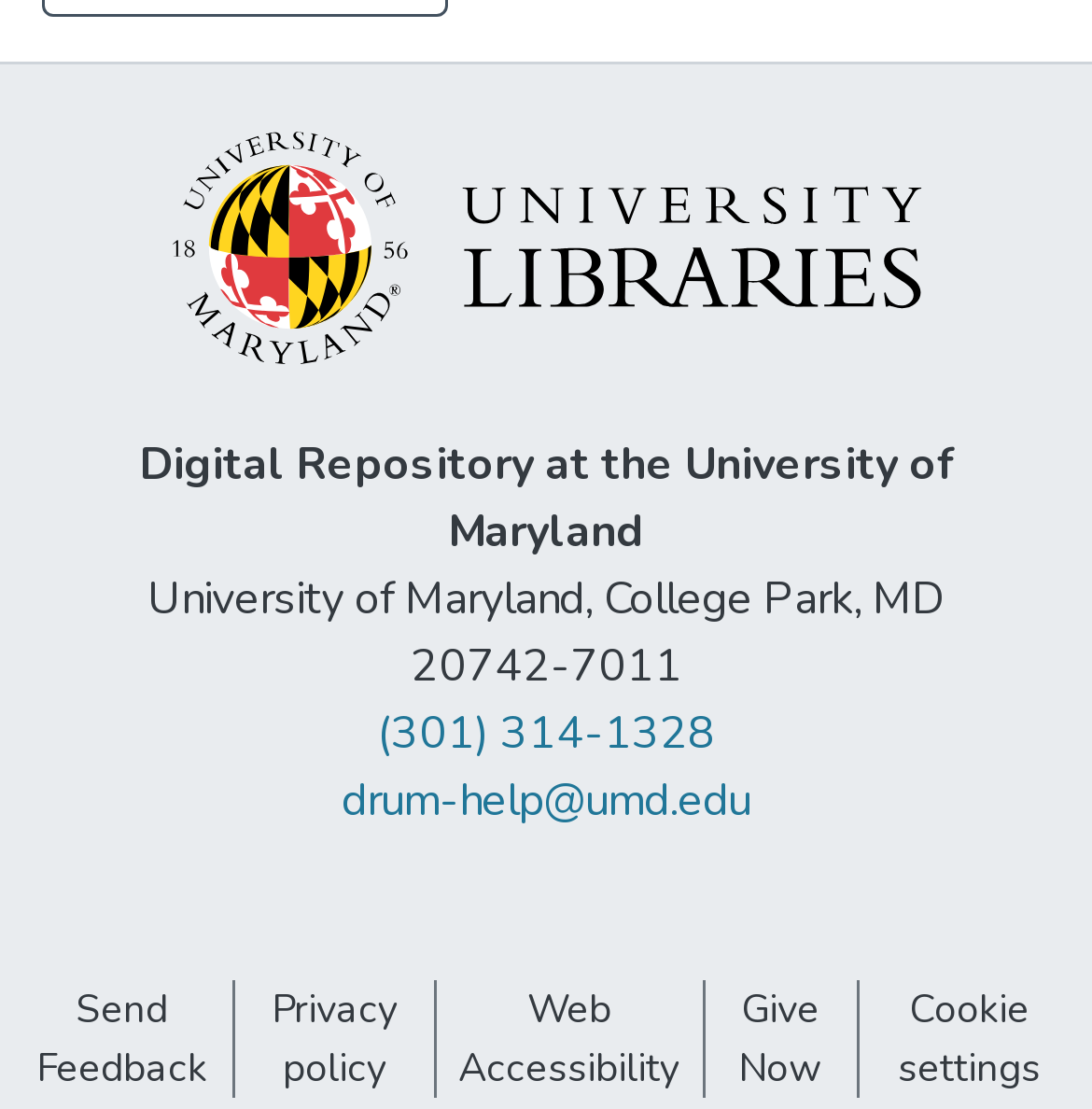Specify the bounding box coordinates for the region that must be clicked to perform the given instruction: "Click the UMD Libraries logo".

[0.147, 0.193, 0.853, 0.249]